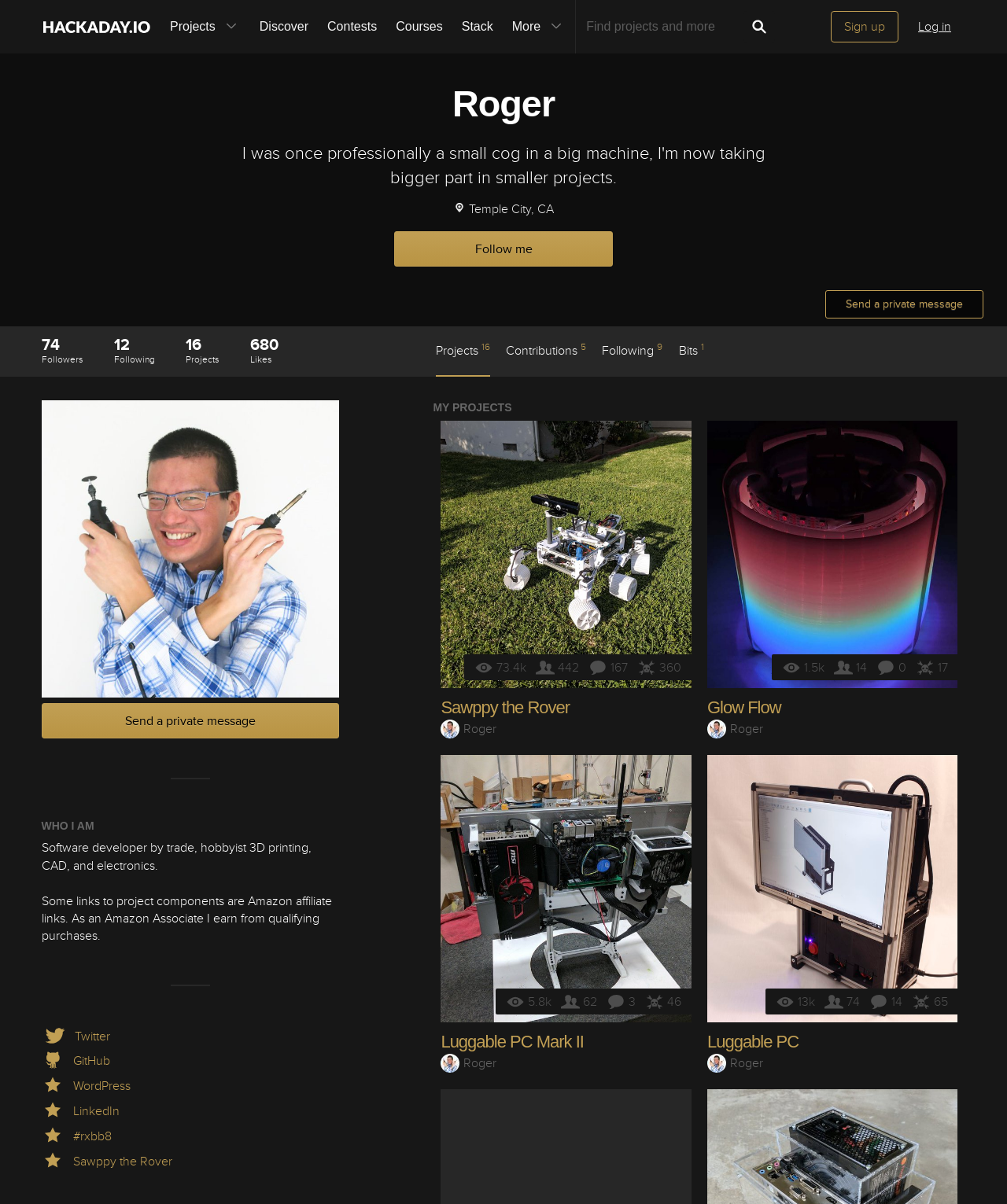Locate the bounding box coordinates of the element to click to perform the following action: 'View Roger's projects'. The coordinates should be given as four float values between 0 and 1, in the form of [left, top, right, bottom].

[0.432, 0.283, 0.486, 0.313]